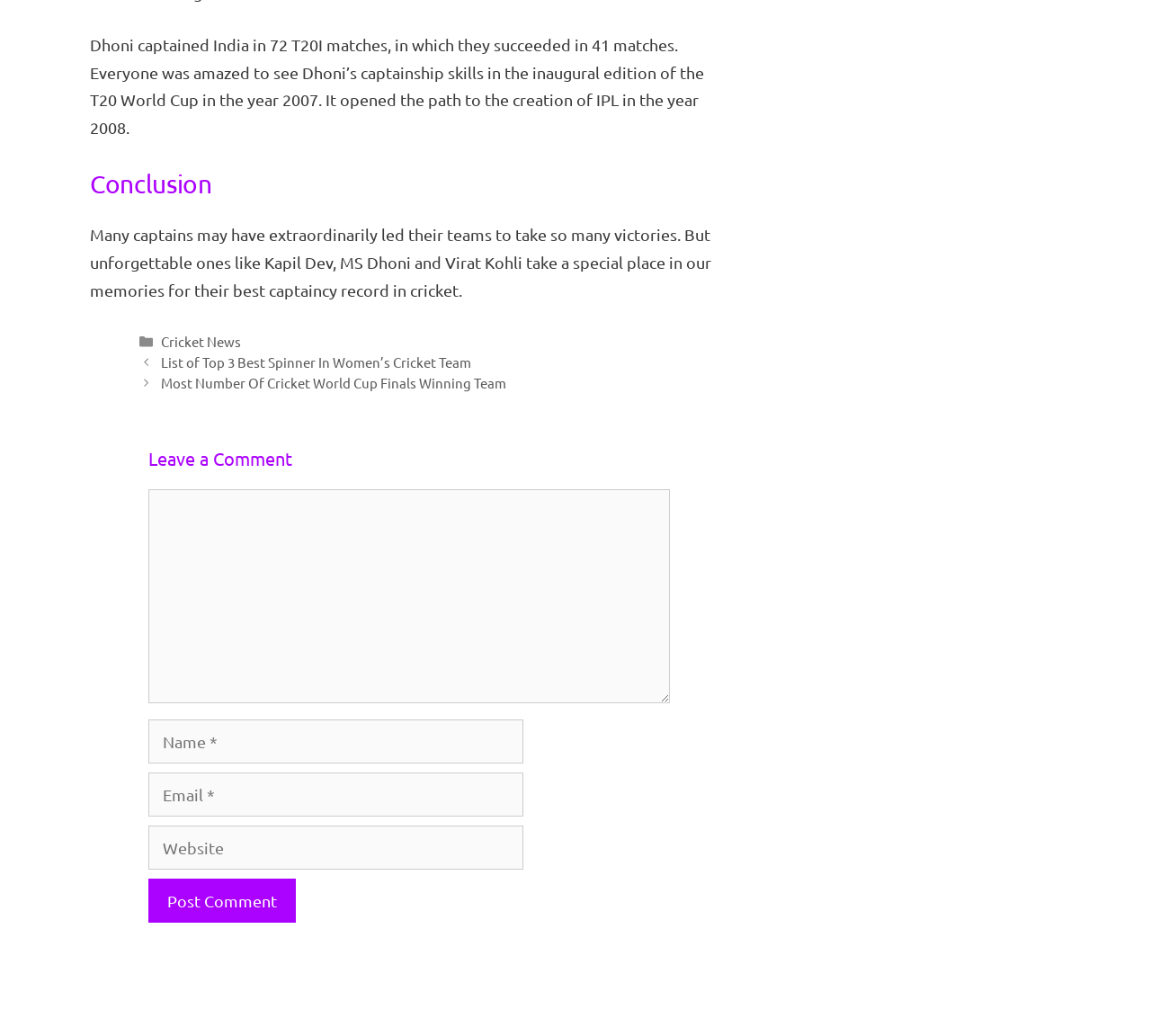Identify the bounding box coordinates of the element to click to follow this instruction: 'Click on the 'Previous' button'. Ensure the coordinates are four float values between 0 and 1, provided as [left, top, right, bottom].

[0.14, 0.341, 0.41, 0.357]